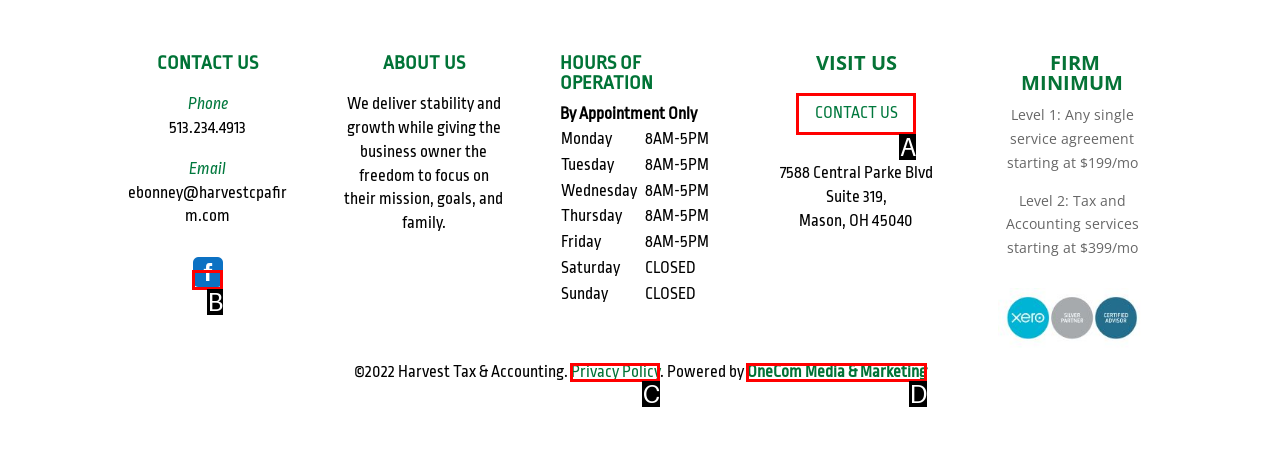Tell me which one HTML element best matches the description: OneCom Media & Marketing
Answer with the option's letter from the given choices directly.

D